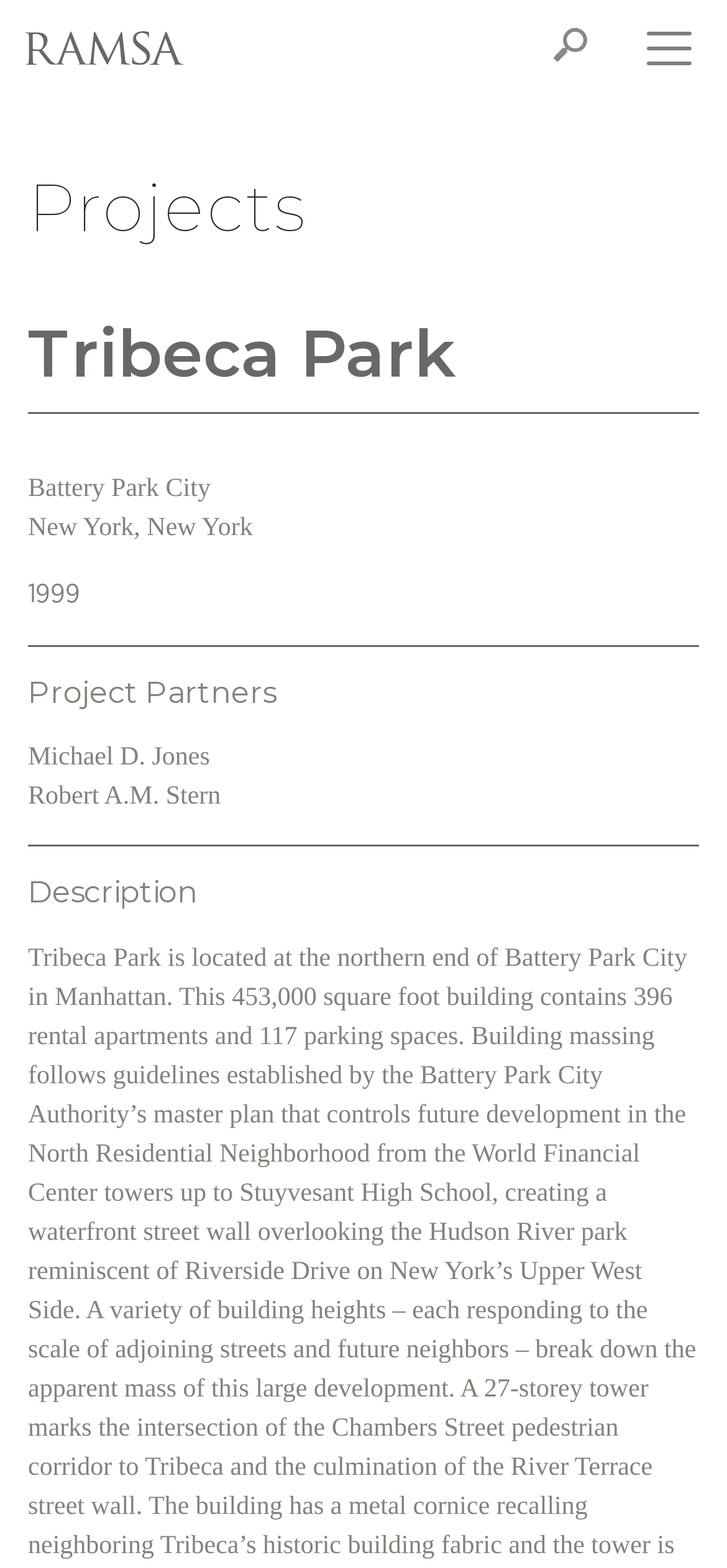How many parking spaces are available? Analyze the screenshot and reply with just one word or a short phrase.

117